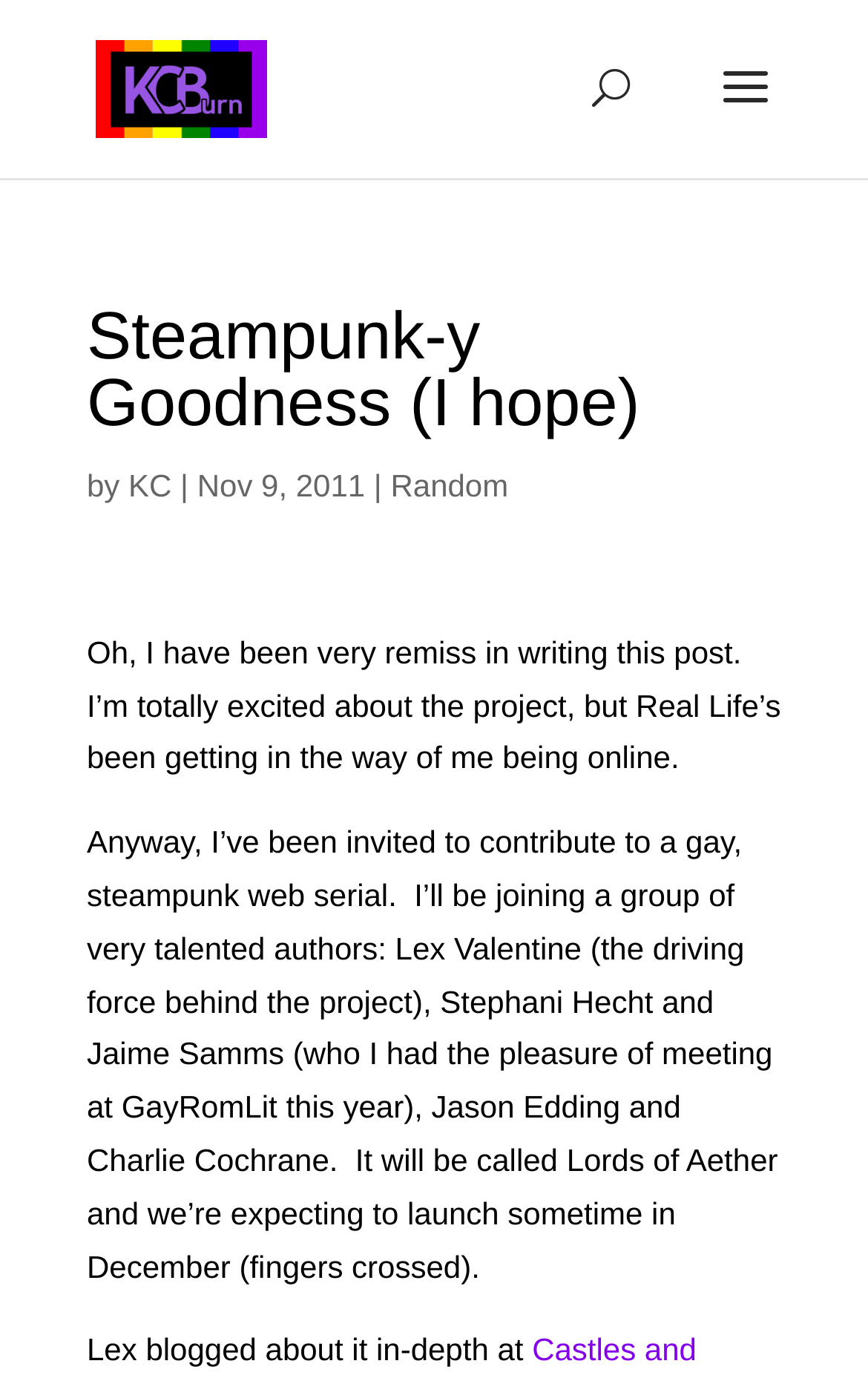What is the date of the post?
Using the image, provide a detailed and thorough answer to the question.

The date of the post can be found in the static text element 'Nov 9, 2011' which is located below the author's name.